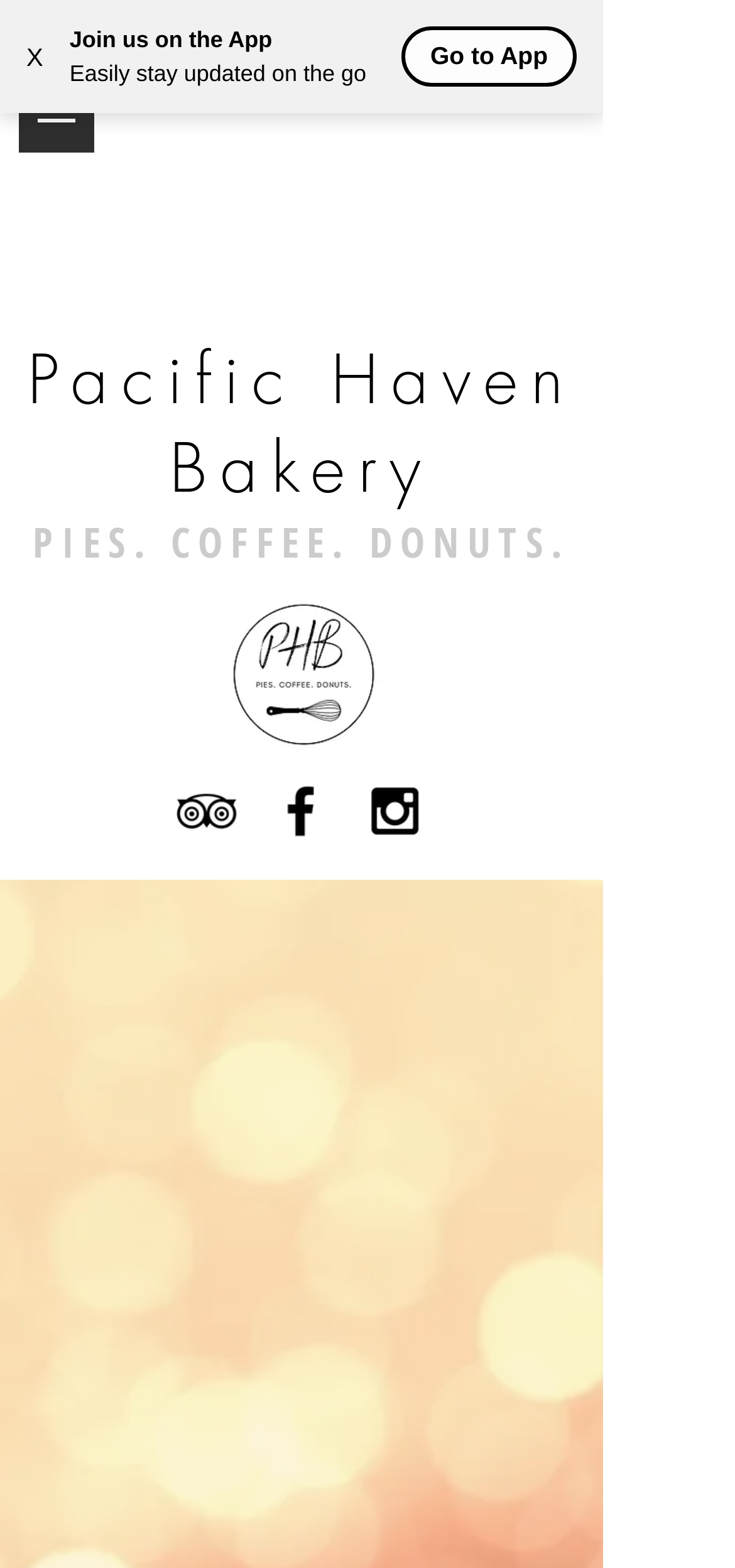Locate the UI element described by X and provide its bounding box coordinates. Use the format (top-left x, top-left y, bottom-right x, bottom-right y) with all values as floating point numbers between 0 and 1.

[0.0, 0.01, 0.095, 0.062]